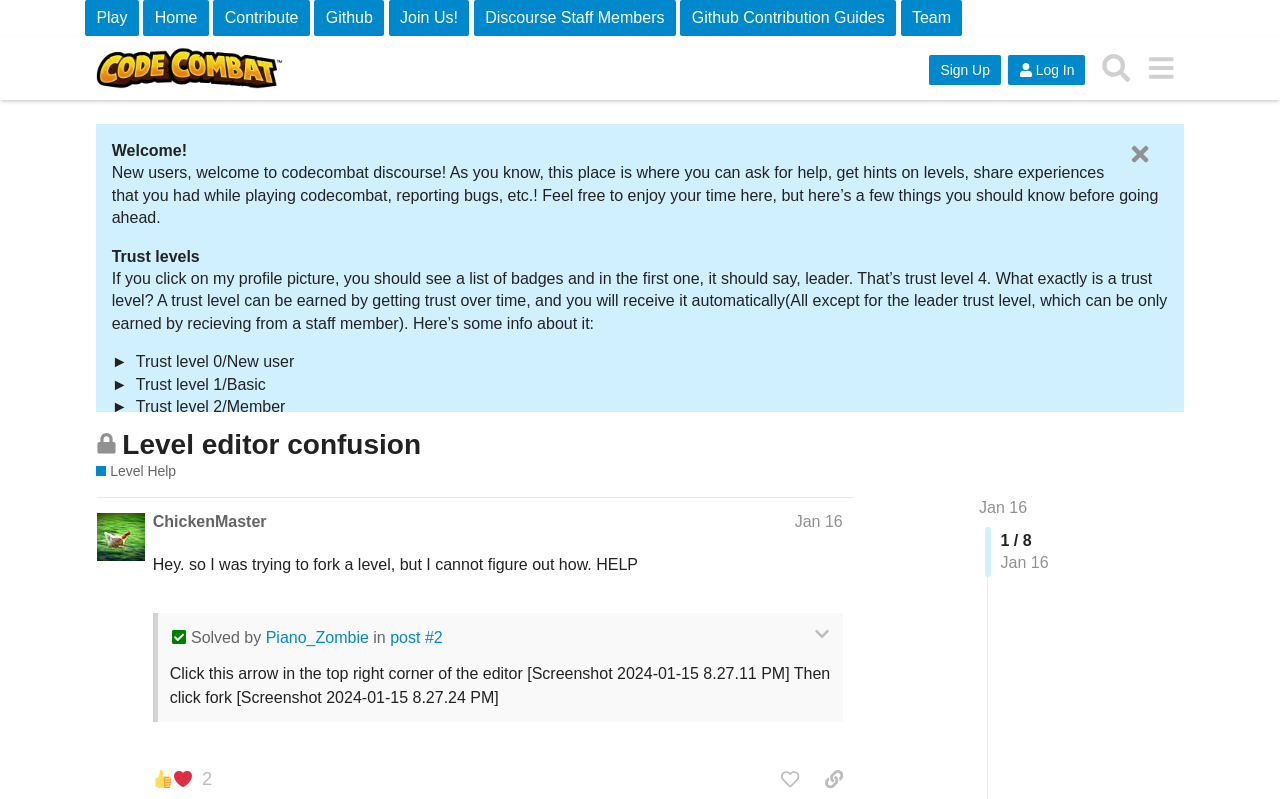Please identify the bounding box coordinates of the clickable area that will allow you to execute the instruction: "Click the 'CodeCombat Discourse' link".

[0.075, 0.058, 0.221, 0.112]